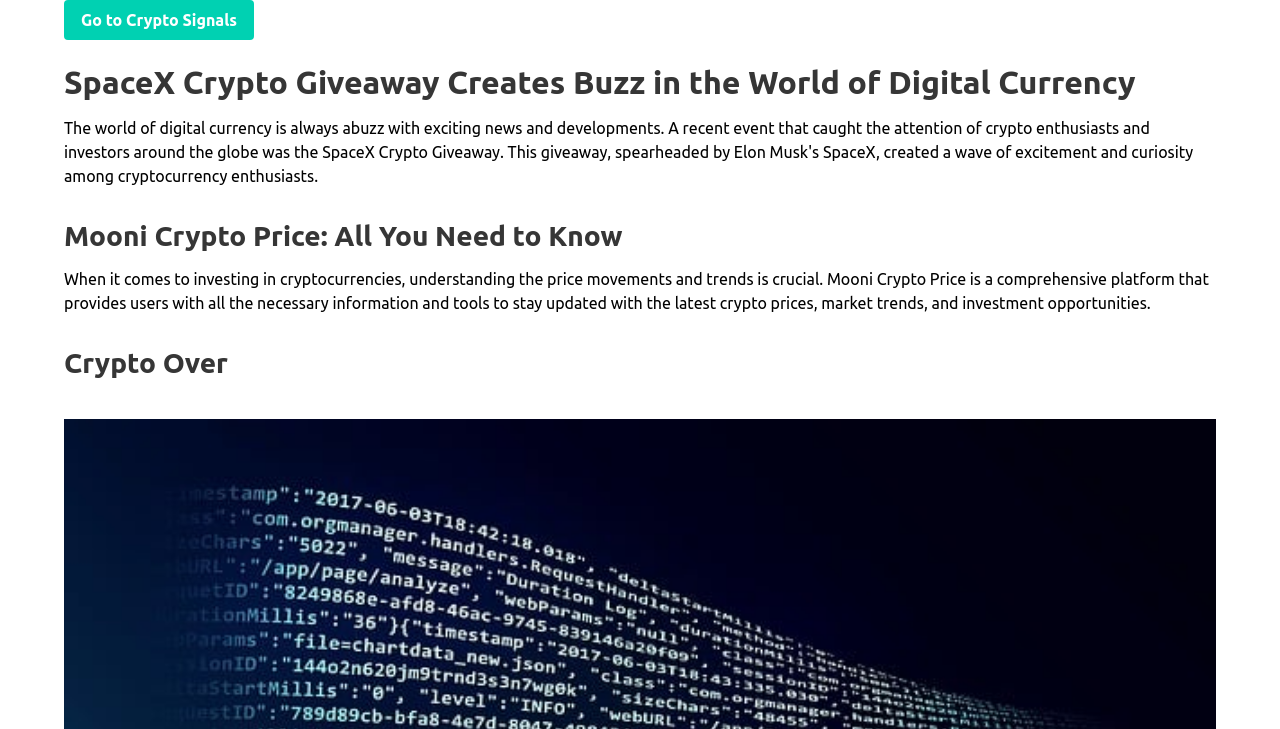Please determine the main heading text of this webpage.

SpaceX Crypto Giveaway Creates Buzz in the World of Digital Currency